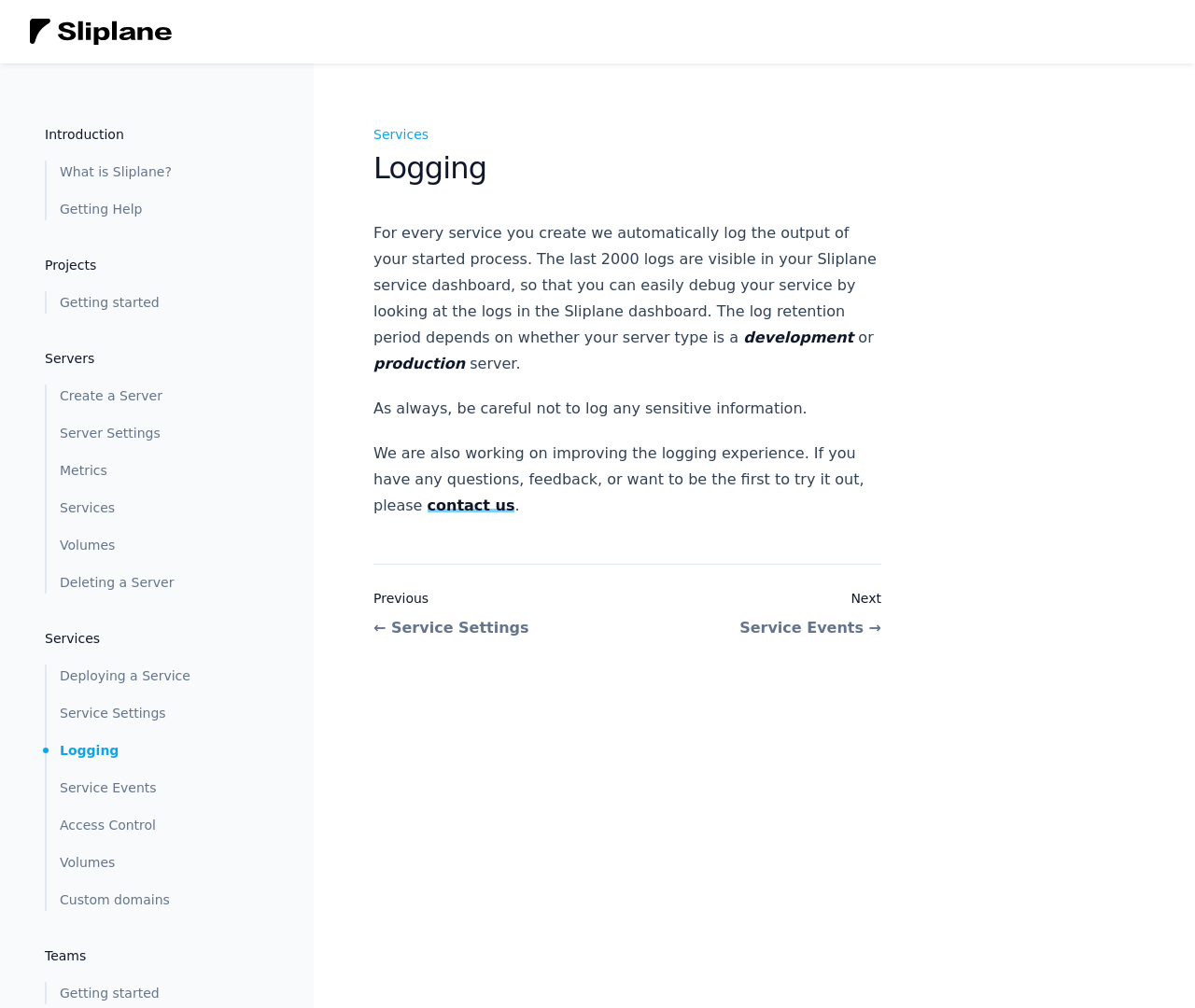Indicate the bounding box coordinates of the element that needs to be clicked to satisfy the following instruction: "go to home page". The coordinates should be four float numbers between 0 and 1, i.e., [left, top, right, bottom].

[0.025, 0.019, 0.144, 0.044]